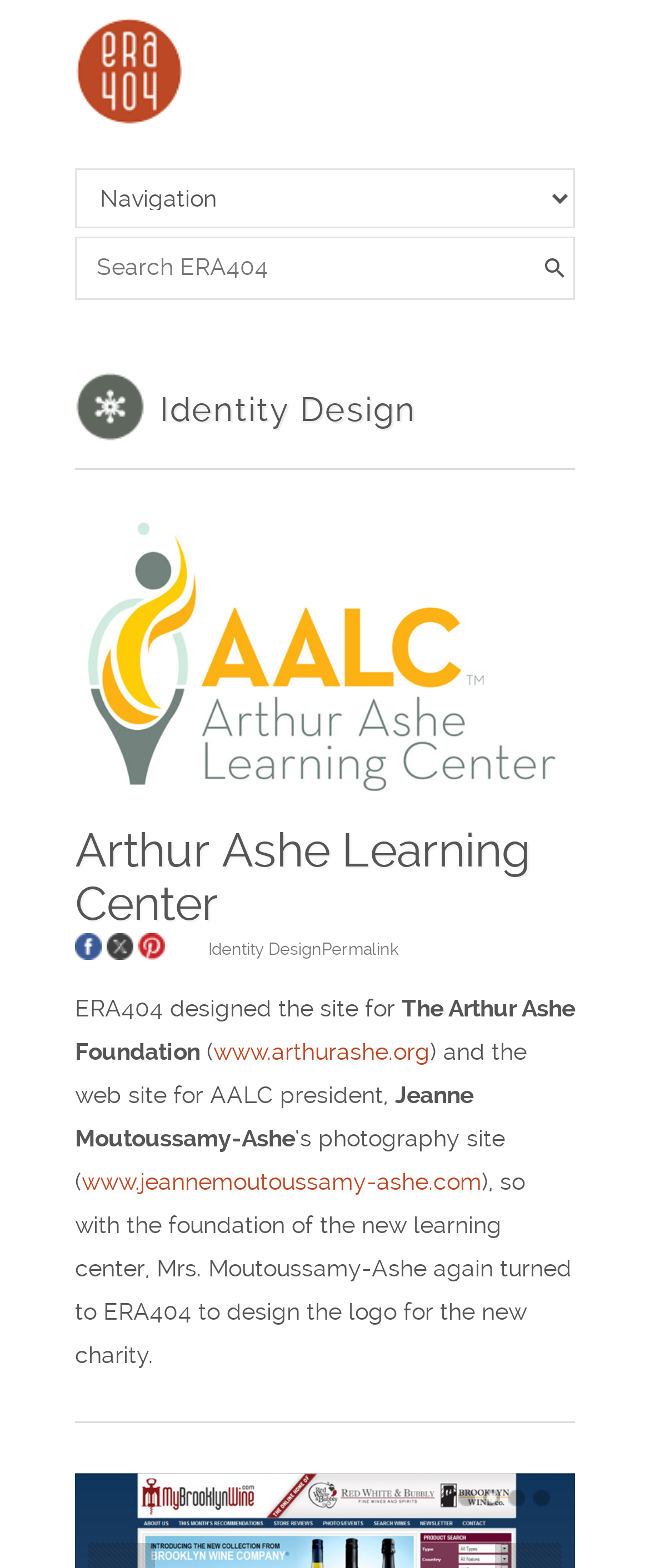Identify the coordinates of the bounding box for the element that must be clicked to accomplish the instruction: "Go to page 0".

[0.705, 0.95, 0.731, 0.961]